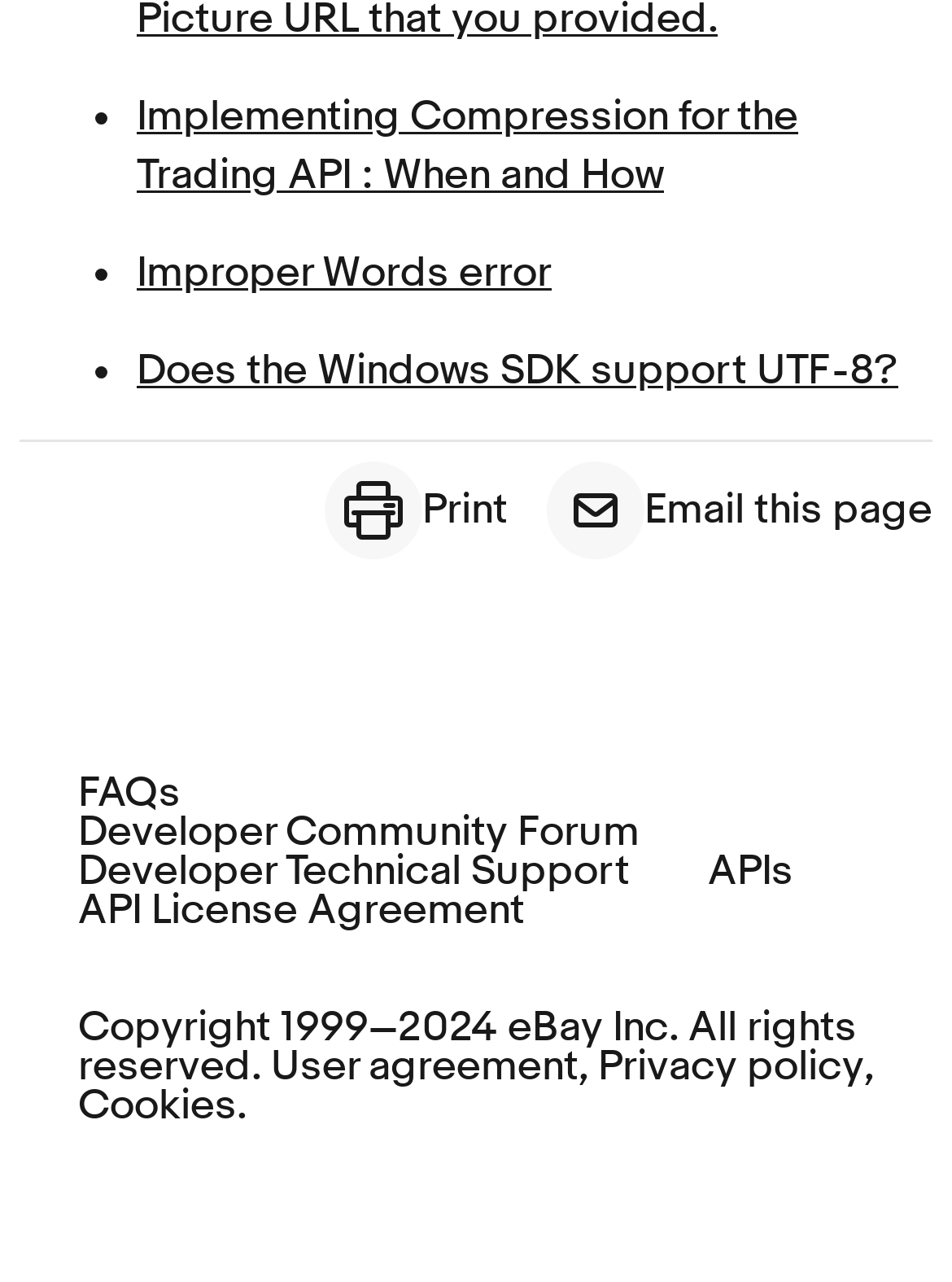Please identify the bounding box coordinates of the clickable area that will fulfill the following instruction: "Click the 'FAQs' link". The coordinates should be in the format of four float numbers between 0 and 1, i.e., [left, top, right, bottom].

[0.082, 0.604, 0.19, 0.634]